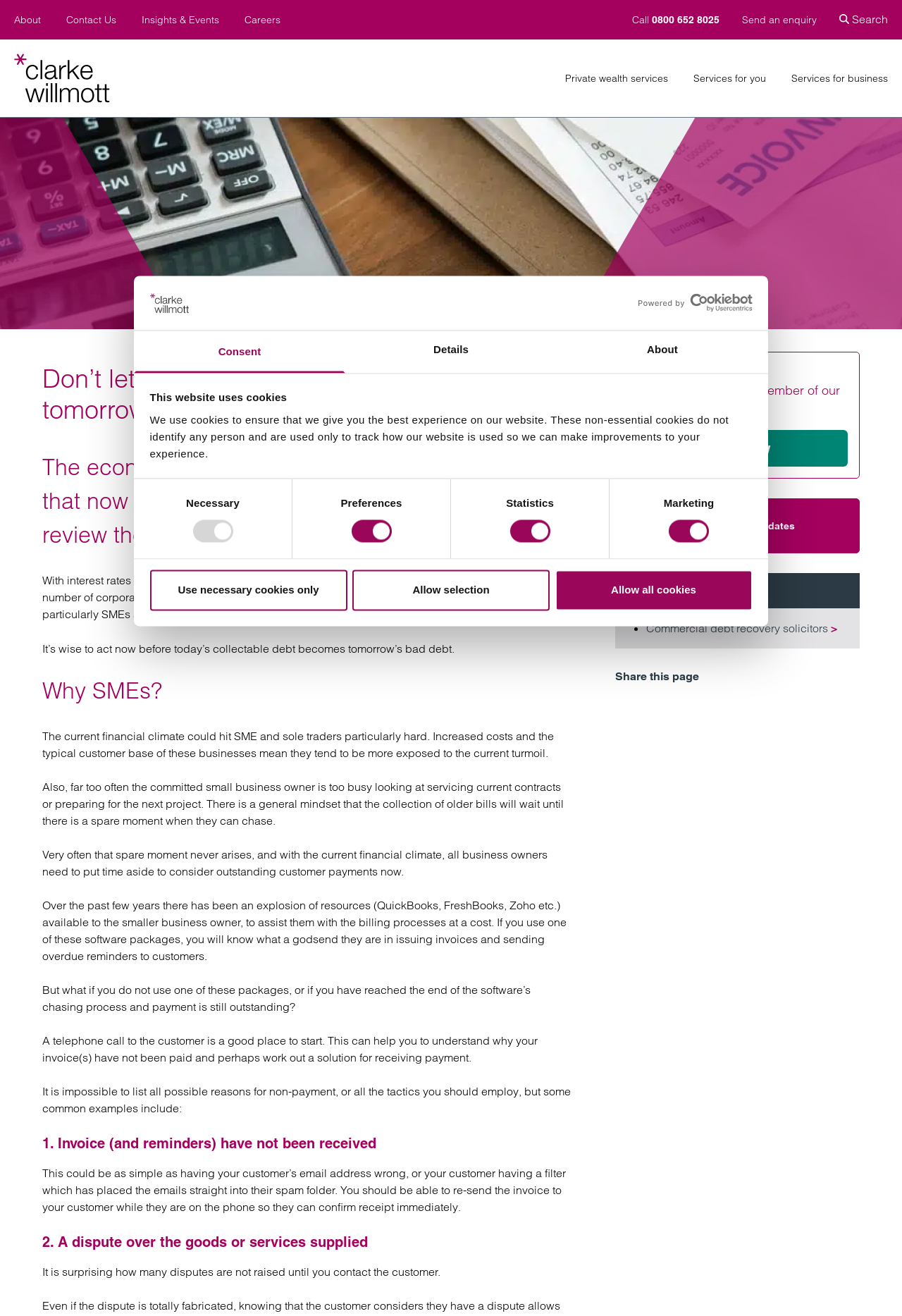Determine the bounding box coordinates for the area that needs to be clicked to fulfill this task: "Send an enquiry". The coordinates must be given as four float numbers between 0 and 1, i.e., [left, top, right, bottom].

[0.823, 0.01, 0.905, 0.02]